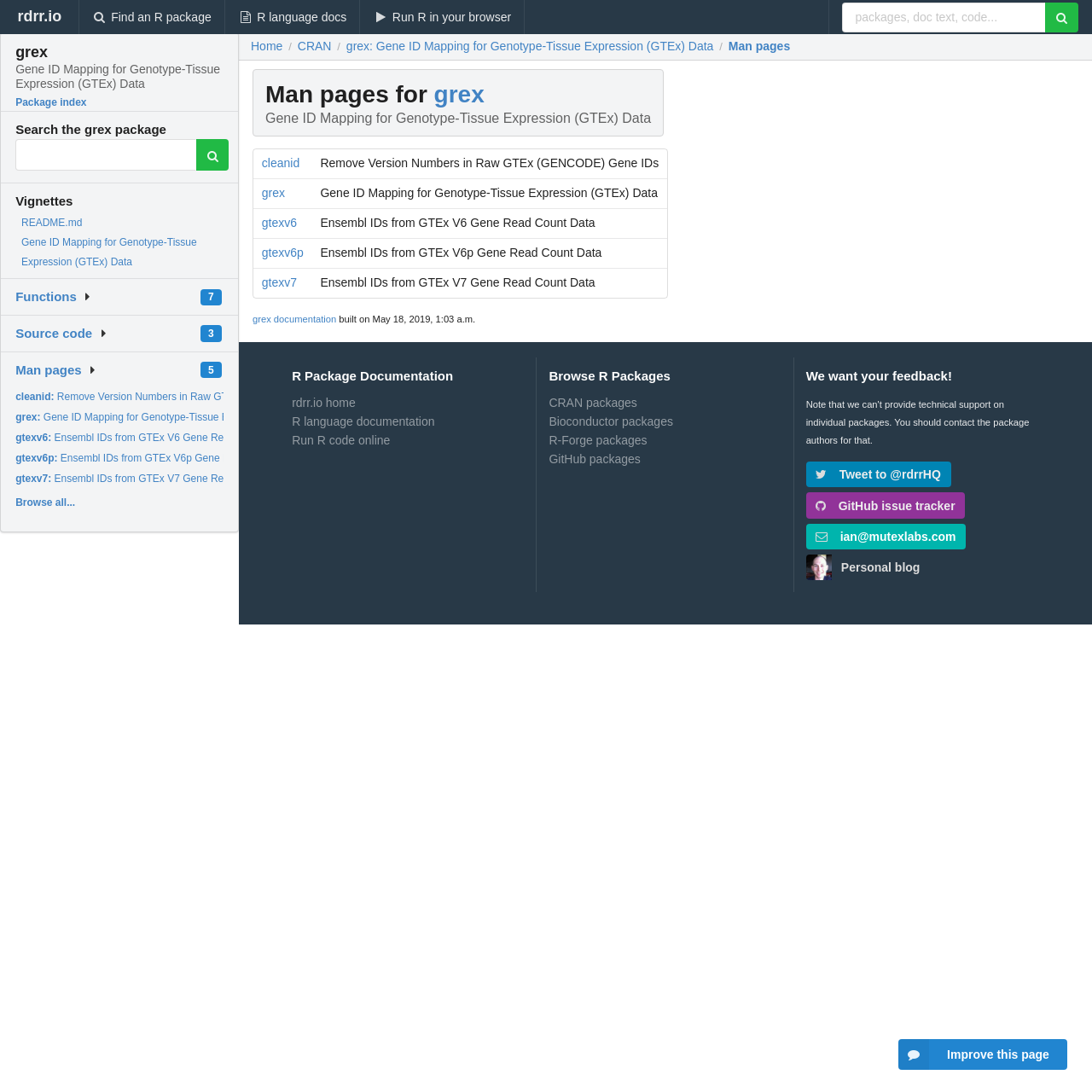How many man pages are available for the grex package?
Using the visual information, respond with a single word or phrase.

5